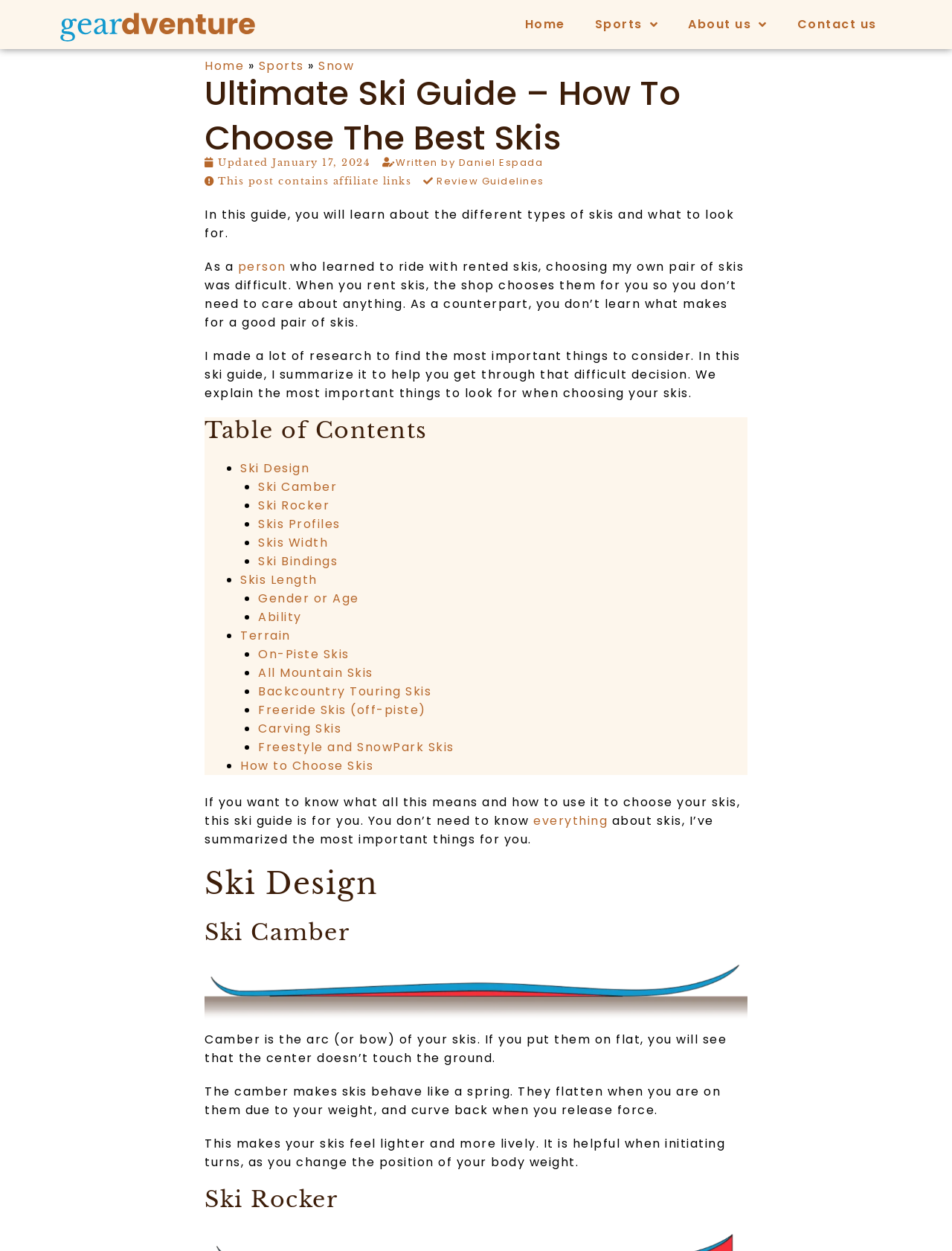Find the bounding box coordinates for the UI element whose description is: "Contact us". The coordinates should be four float numbers between 0 and 1, in the format [left, top, right, bottom].

[0.821, 0.006, 0.936, 0.033]